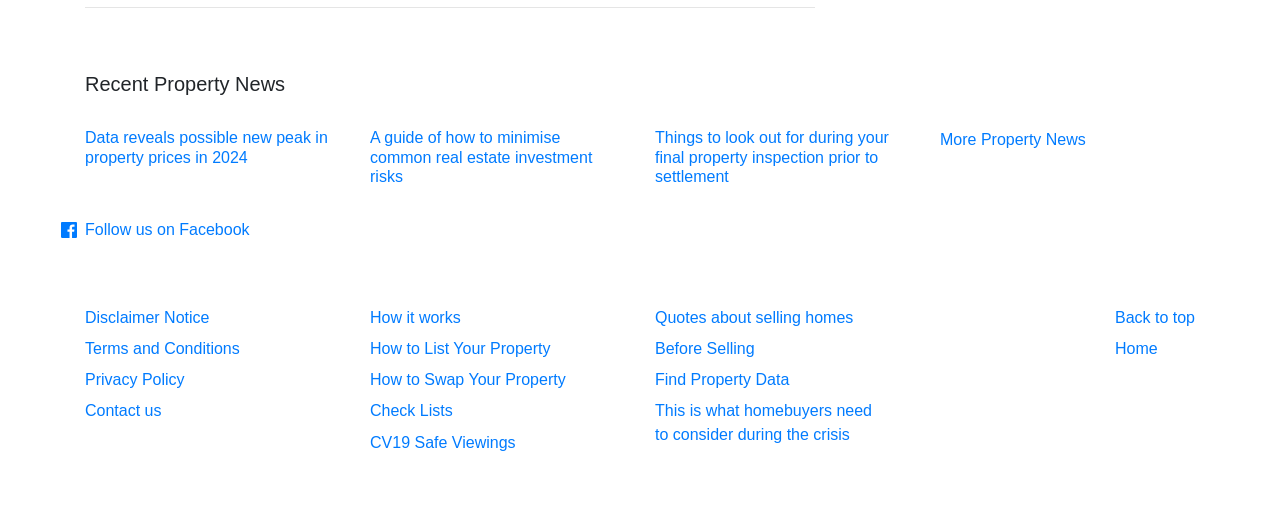What is the purpose of the 'Follow us on Facebook' link?
Refer to the image and offer an in-depth and detailed answer to the question.

The 'Follow us on Facebook' link is likely to direct users to the Facebook page of the website or company, allowing them to follow and stay updated on their social media activities.